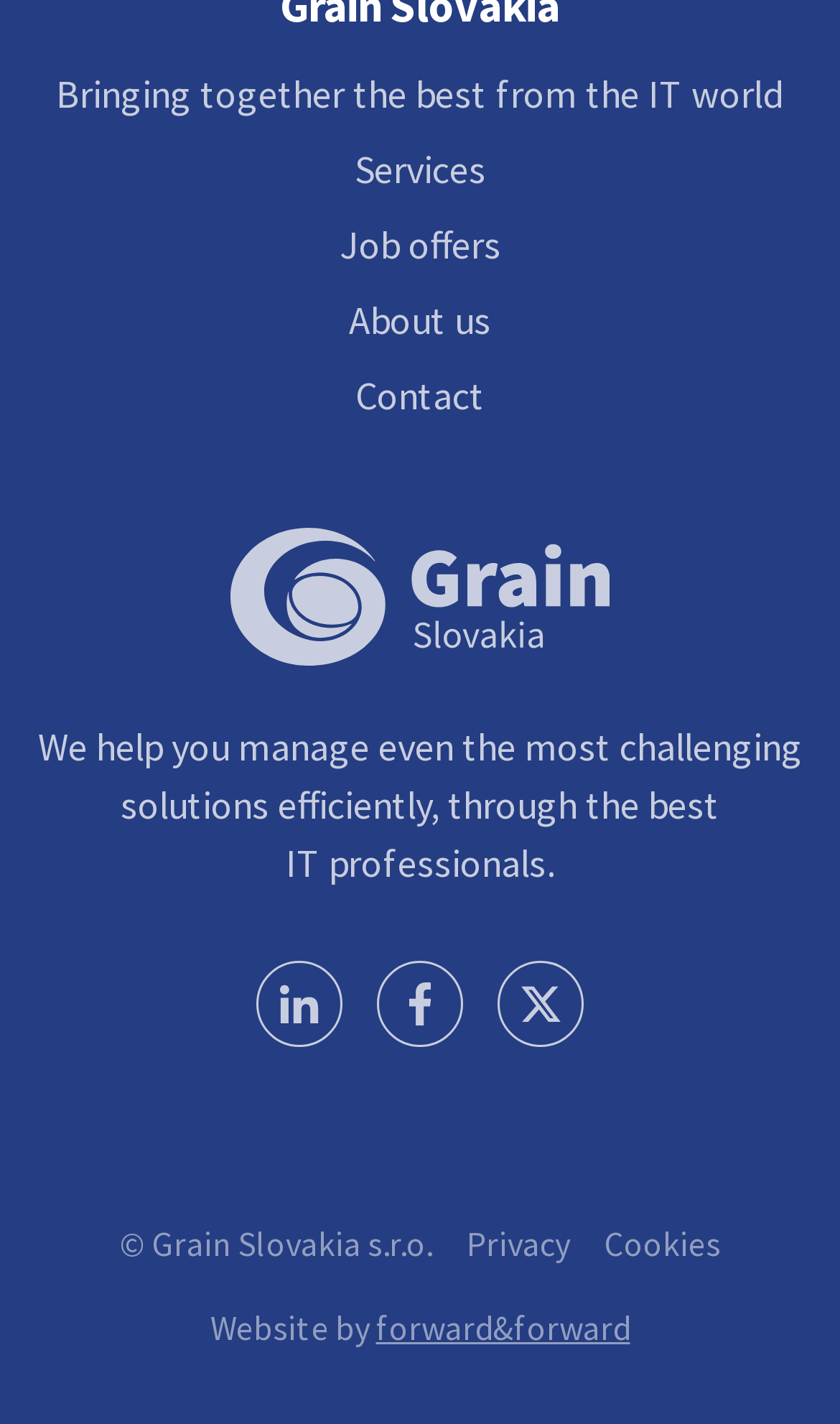Provide a one-word or one-phrase answer to the question:
Who designed the website?

forward&forward